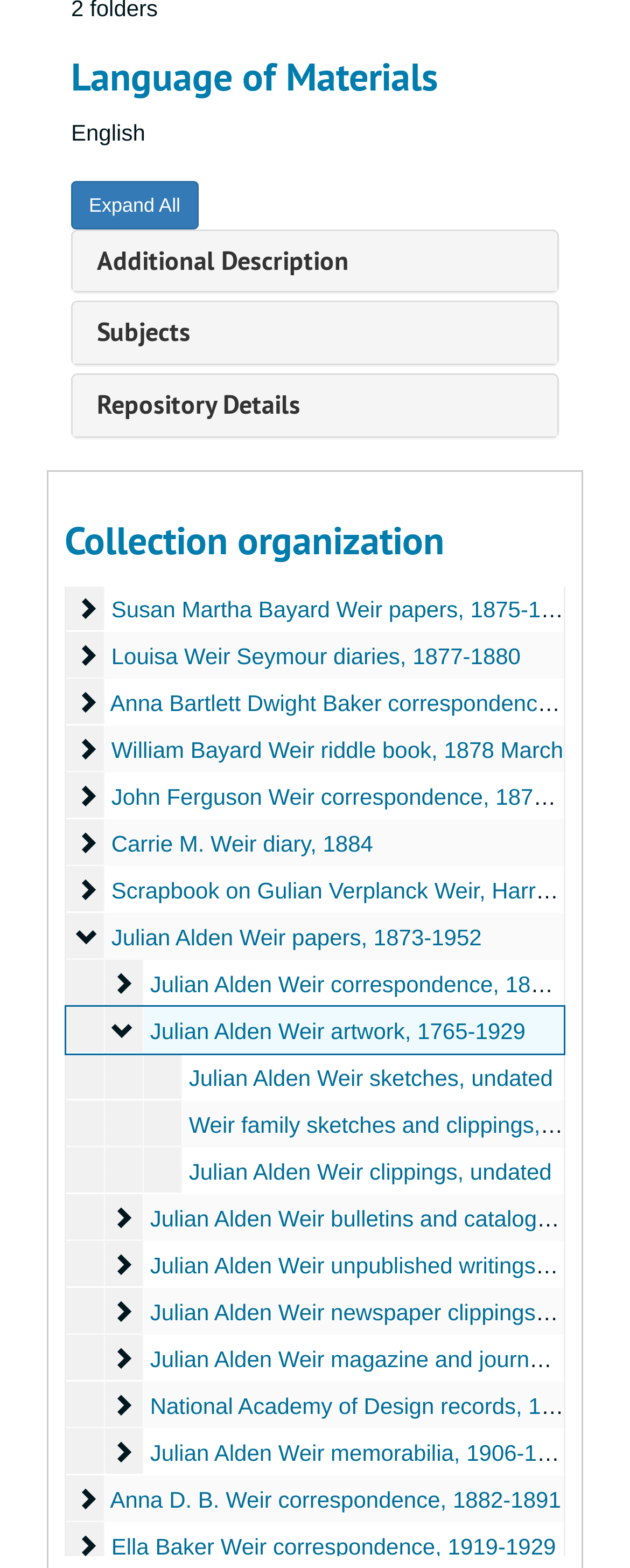How many categories of Julian Alden Weir's works are listed?
Ensure your answer is thorough and detailed.

The answer can be found by counting the number of categories listed under Julian Alden Weir's works, which are correspondence, artwork, sketches, bulletins and catalogues of art exhibits, and unpublished writings.